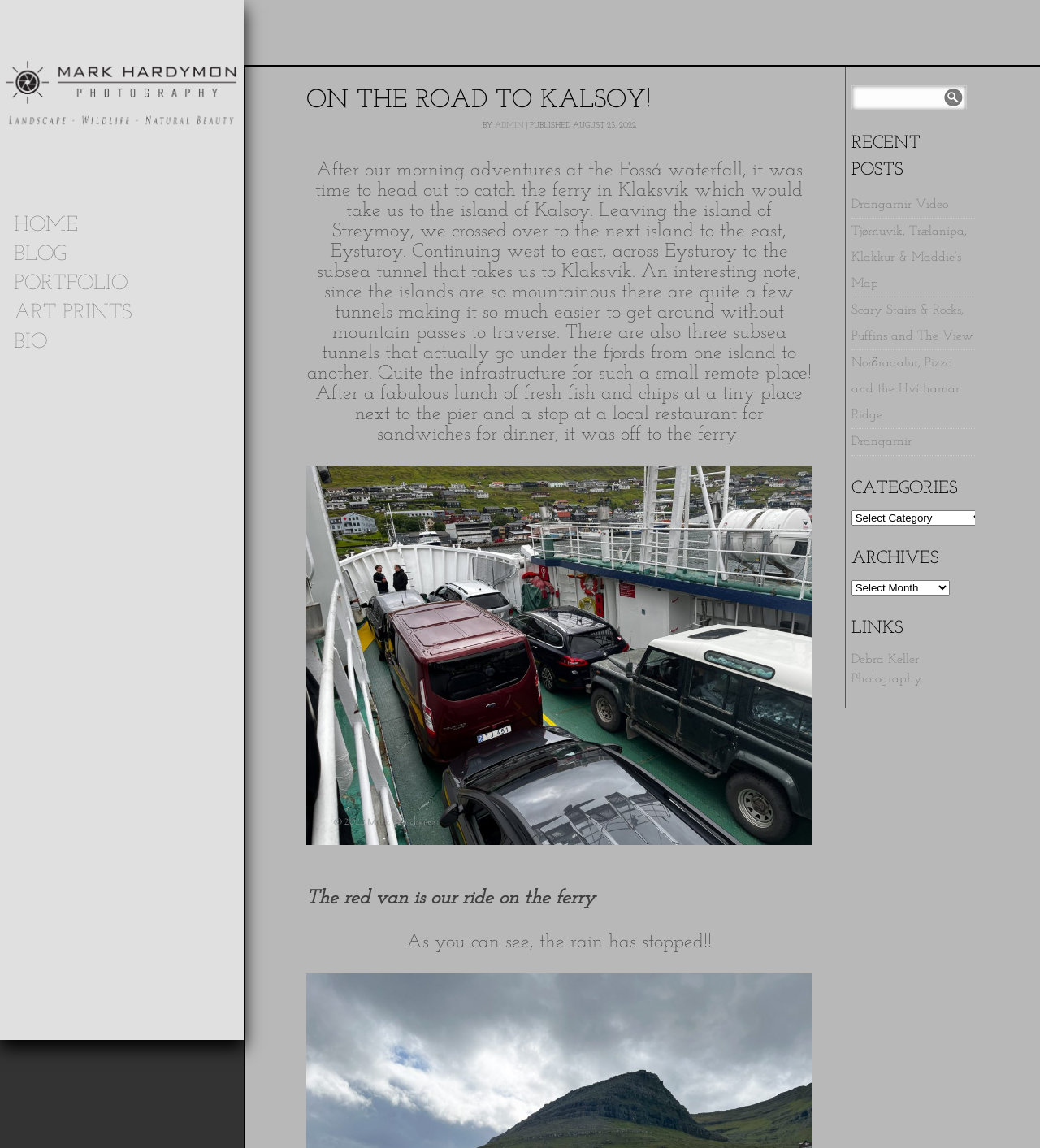Please give a succinct answer using a single word or phrase:
What is the author of the article?

Mark HardyMon